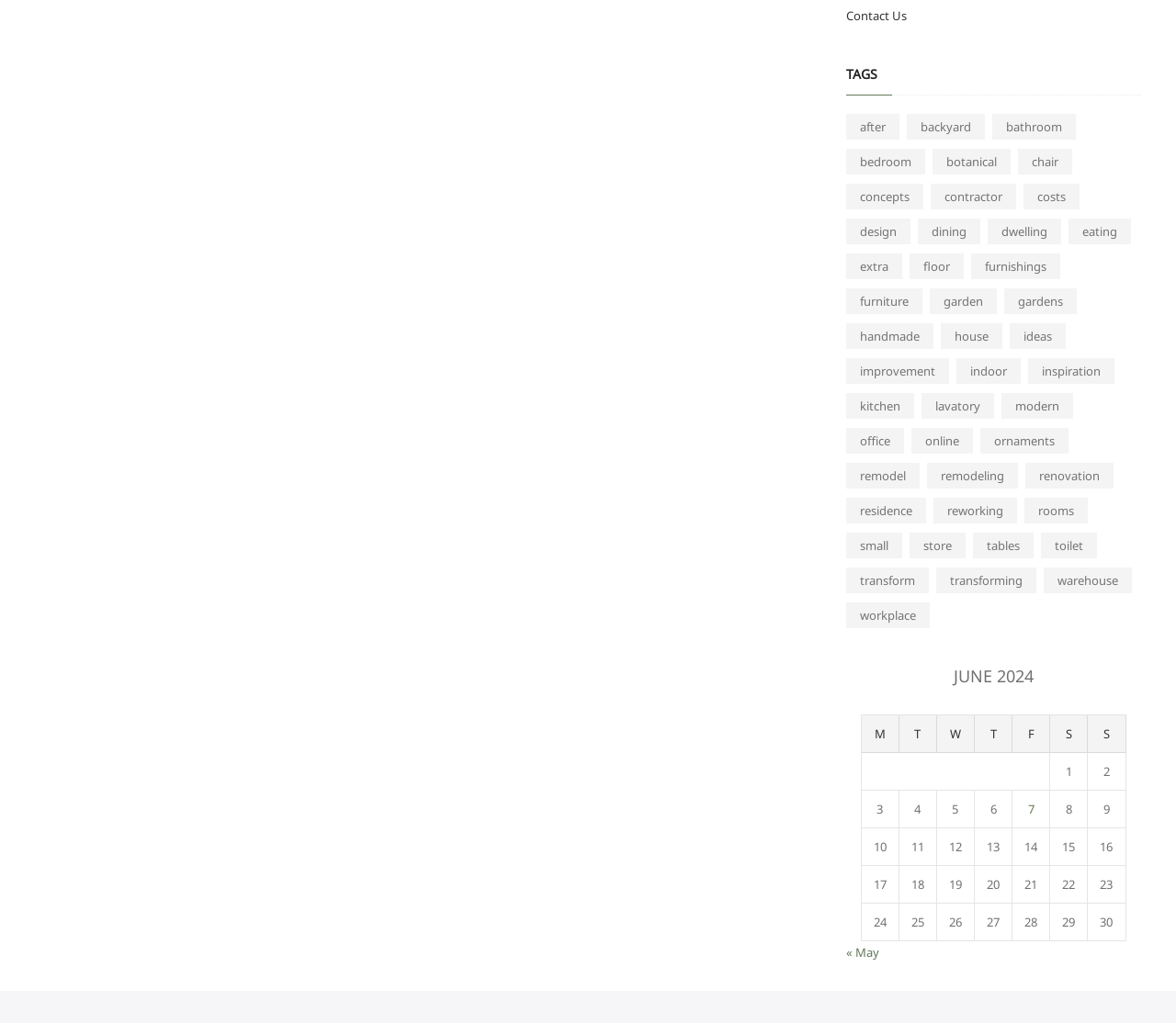Determine the bounding box coordinates of the section I need to click to execute the following instruction: "Explore 'furniture' items". Provide the coordinates as four float numbers between 0 and 1, i.e., [left, top, right, bottom].

[0.719, 0.282, 0.784, 0.307]